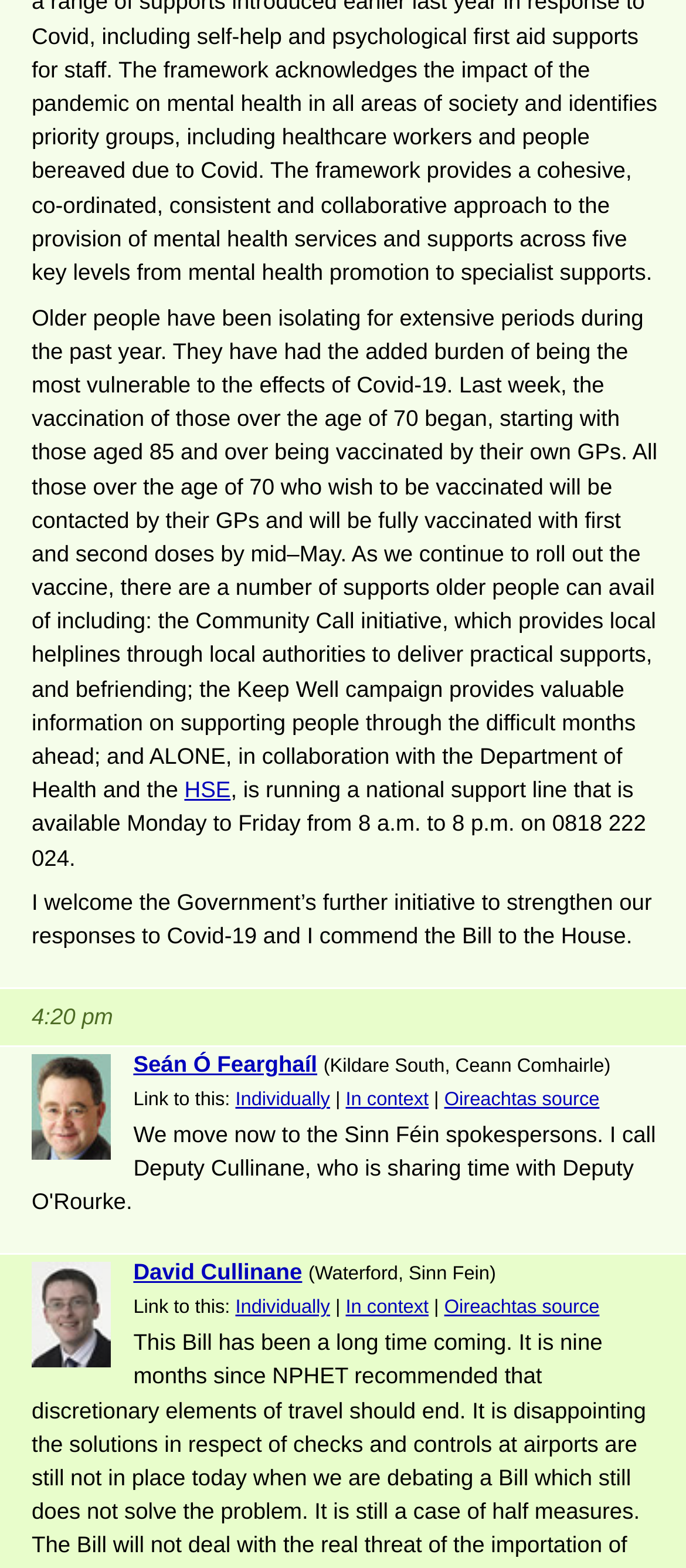Find the coordinates for the bounding box of the element with this description: "Seán Ó Fearghaíl".

[0.194, 0.67, 0.462, 0.687]